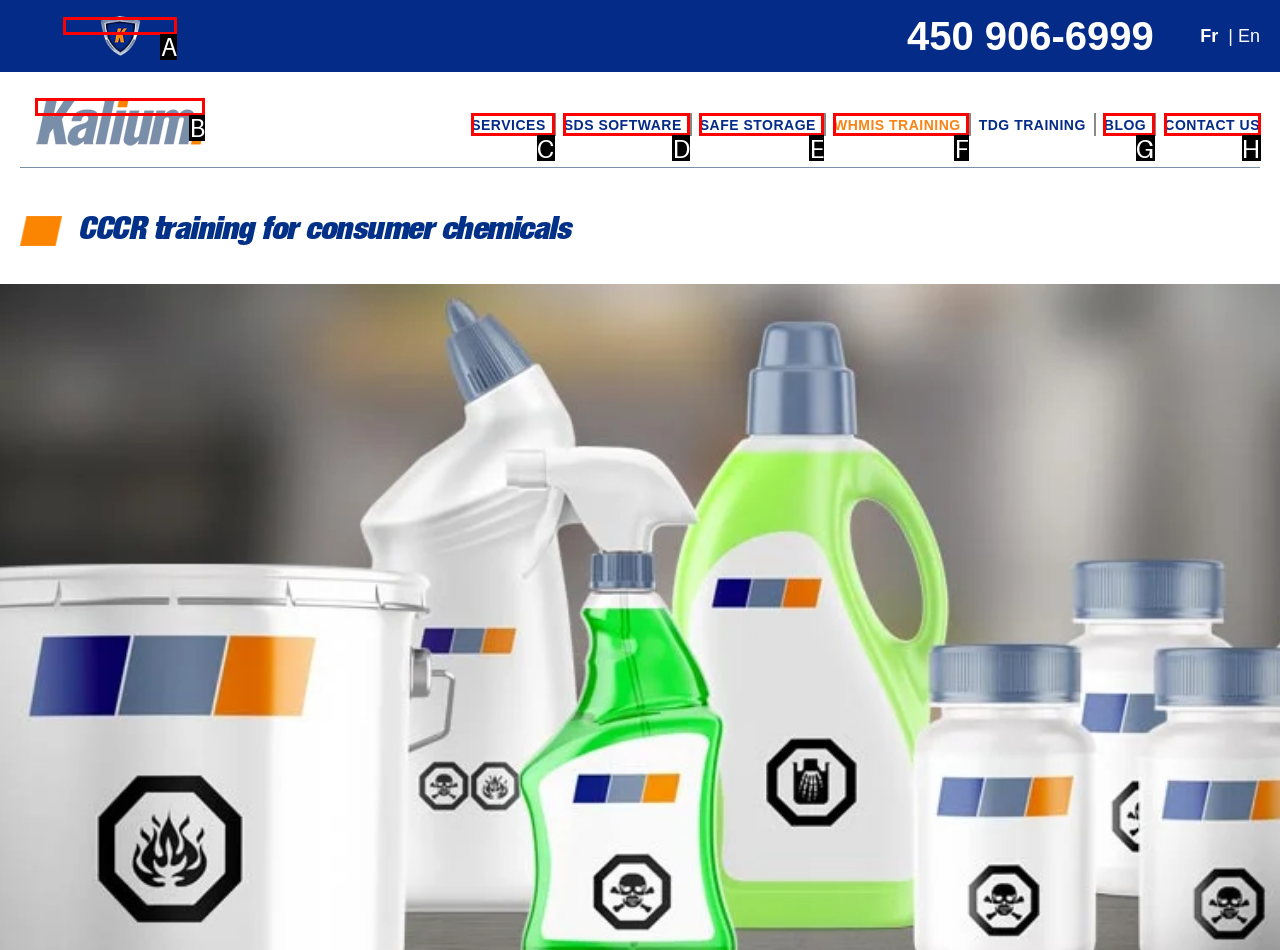Which option should be clicked to complete this task: Visit the SERVICES page
Reply with the letter of the correct choice from the given choices.

C